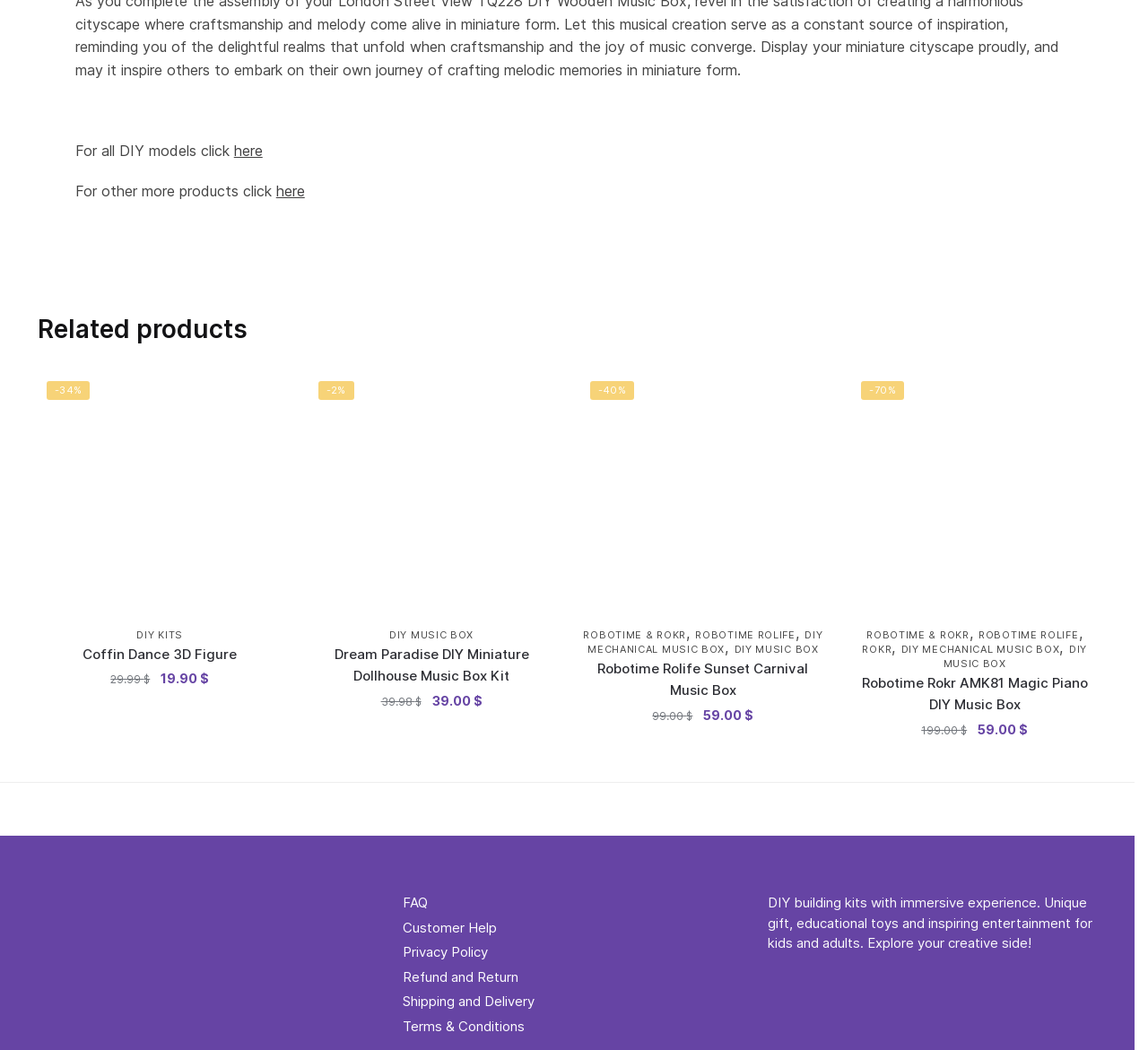Respond to the following question with a brief word or phrase:
How many links are there under the 'Related products' heading?

8